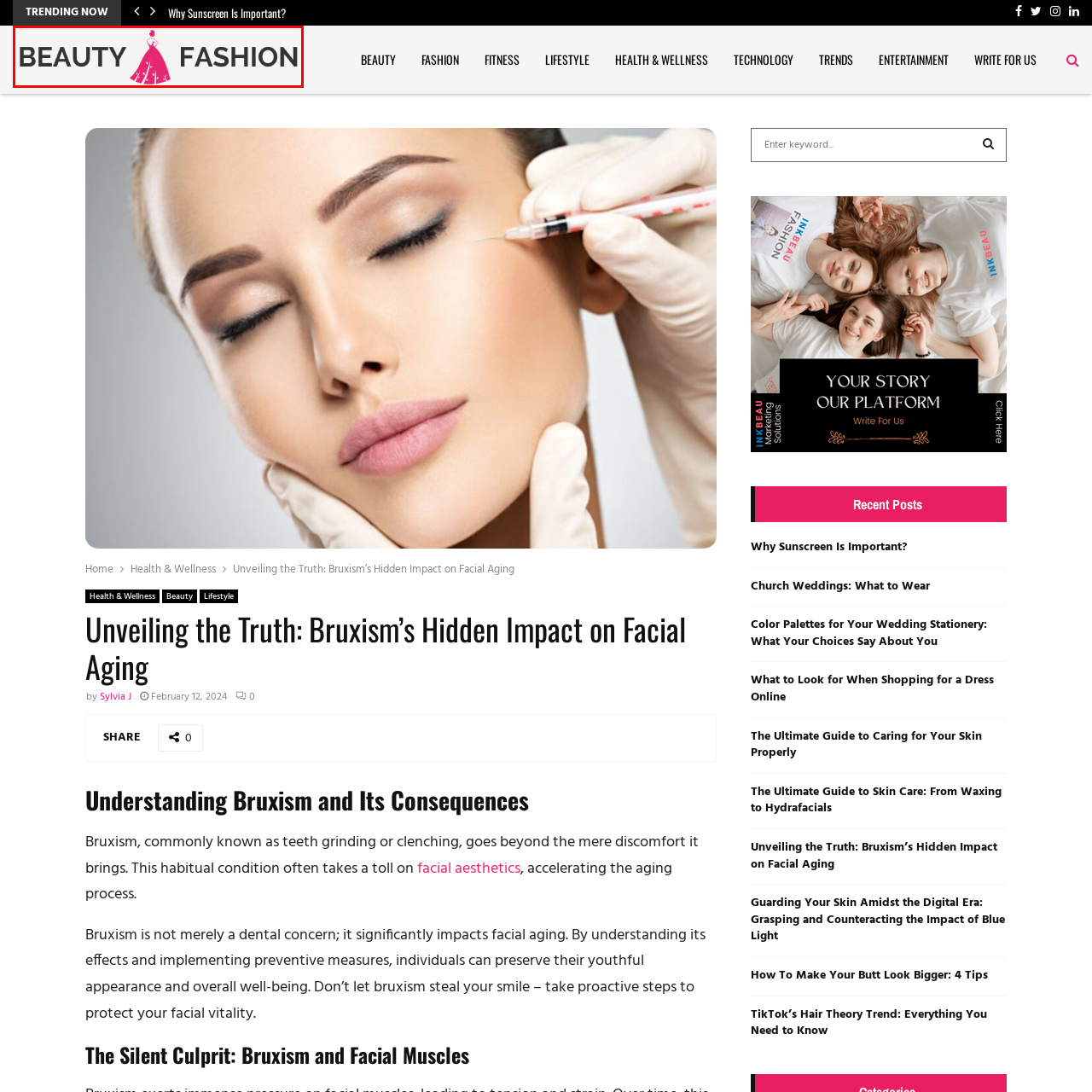Detail the contents of the image within the red outline in an elaborate manner.

The image features a stylish and eye-catching logo for "beautynfashionblog," which cleverly combines the themes of beauty and fashion. The design showcases the word "BEAUTY" in bold, dark lettering, followed by "FASHION," which is also dark but incorporates a playful and vibrant pink dress icon. This logo embodies the essence of a modern lifestyle blog dedicated to beauty tips, fashion trends, and related content, appealing to an audience interested in enhancing their personal style and aesthetic. Its clean and minimalistic design emphasizes the importance of elegance and sophistication in the world of beauty and fashion.